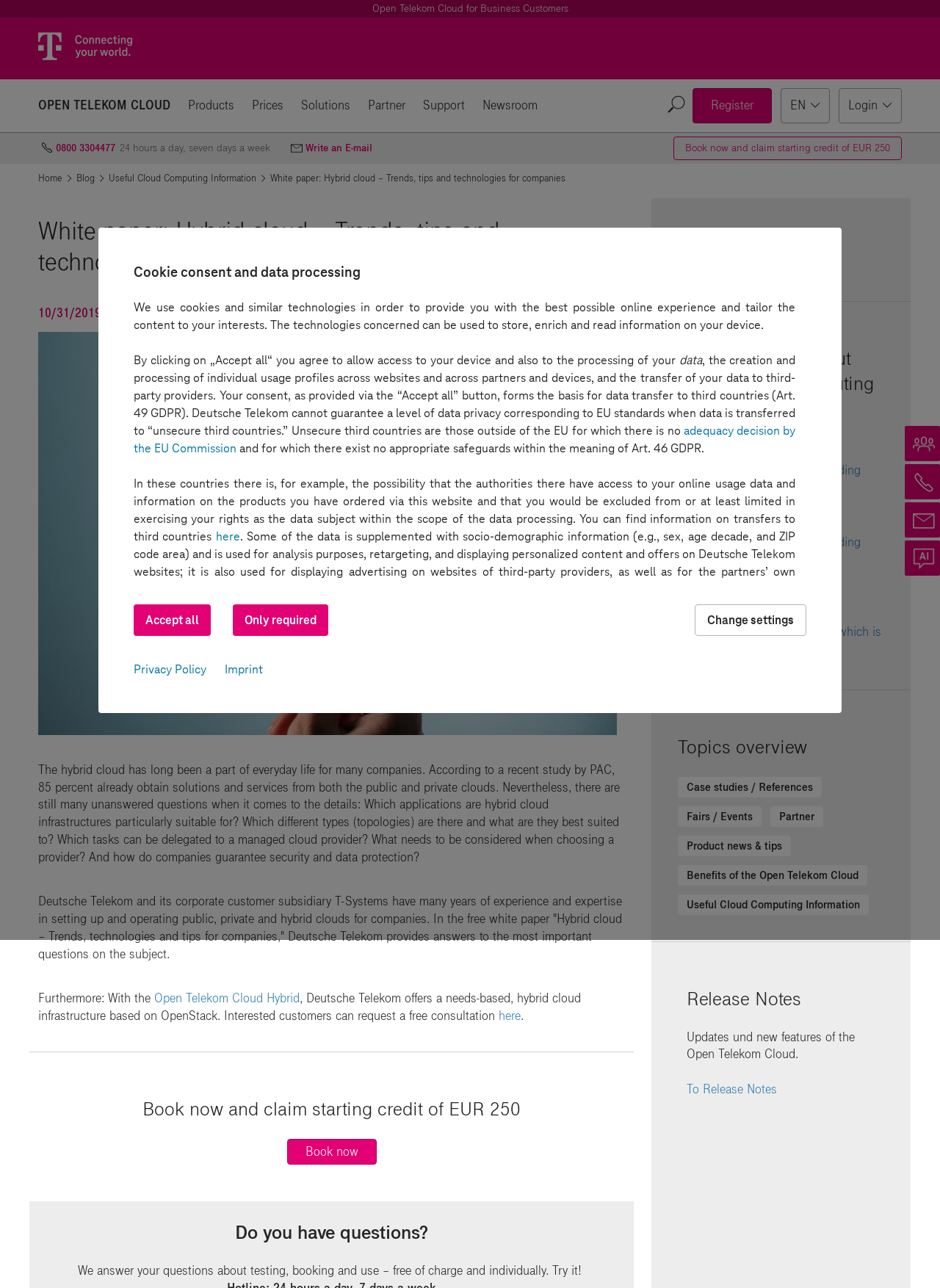Answer the following in one word or a short phrase: 
What is the purpose of the 'Release Notes' section?

Updates and new features of the Open Telekom Cloud